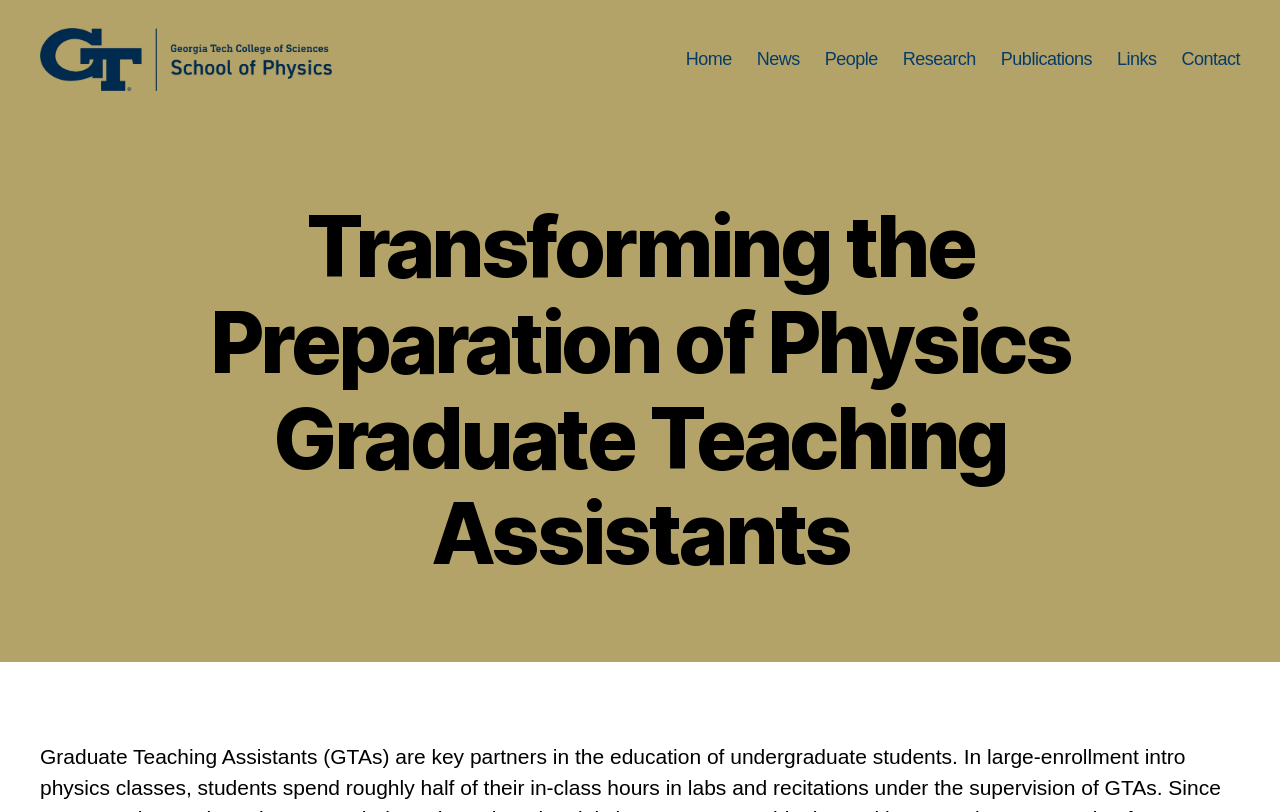Identify the bounding box coordinates for the element you need to click to achieve the following task: "browse publications". The coordinates must be four float values ranging from 0 to 1, formatted as [left, top, right, bottom].

[0.782, 0.077, 0.853, 0.103]